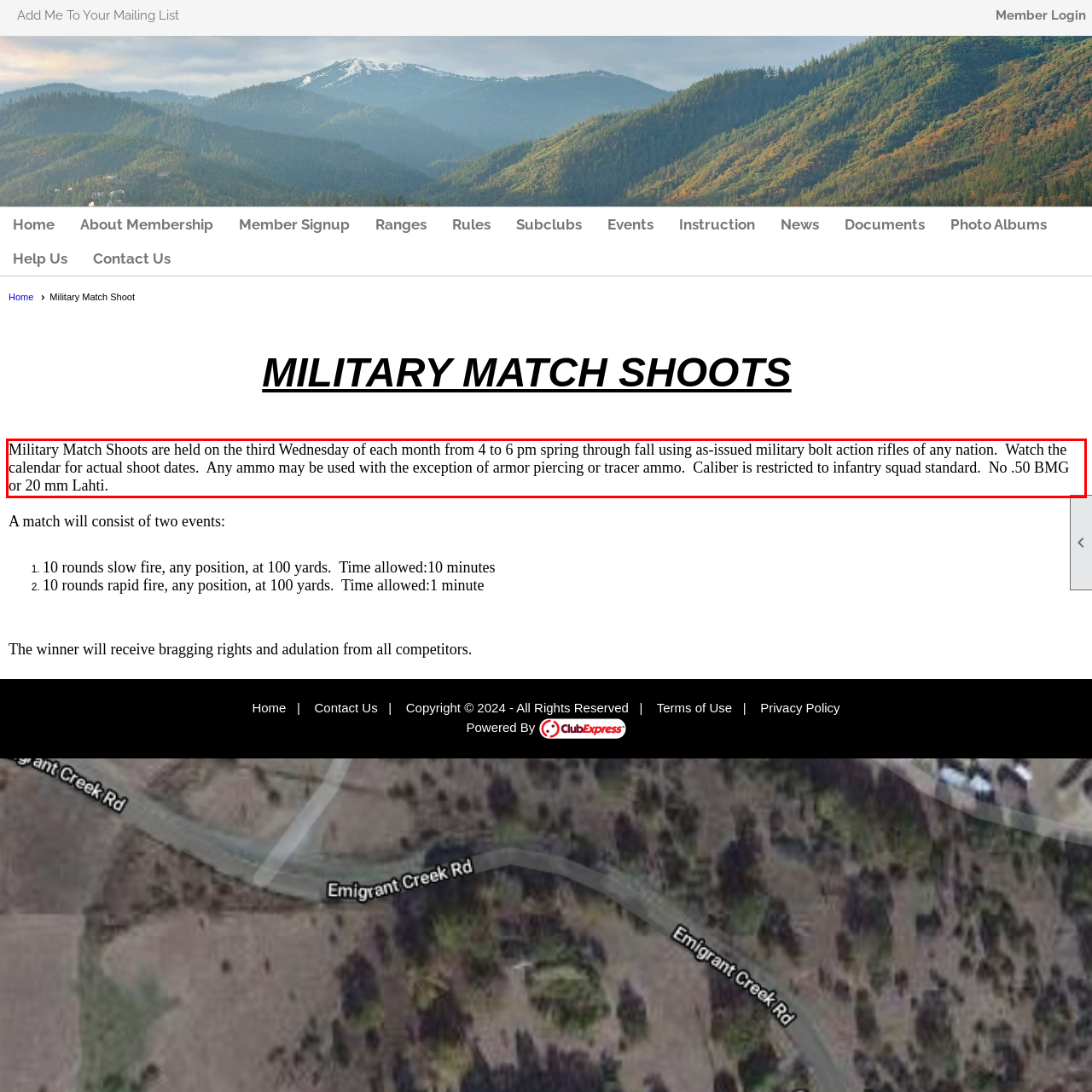By examining the provided screenshot of a webpage, recognize the text within the red bounding box and generate its text content.

Military Match Shoots are held on the third Wednesday of each month from 4 to 6 pm spring through fall using as-issued military bolt action rifles of any nation. Watch the calendar for actual shoot dates. Any ammo may be used with the exception of armor piercing or tracer ammo. Caliber is restricted to infantry squad standard. No .50 BMG or 20 mm Lahti.